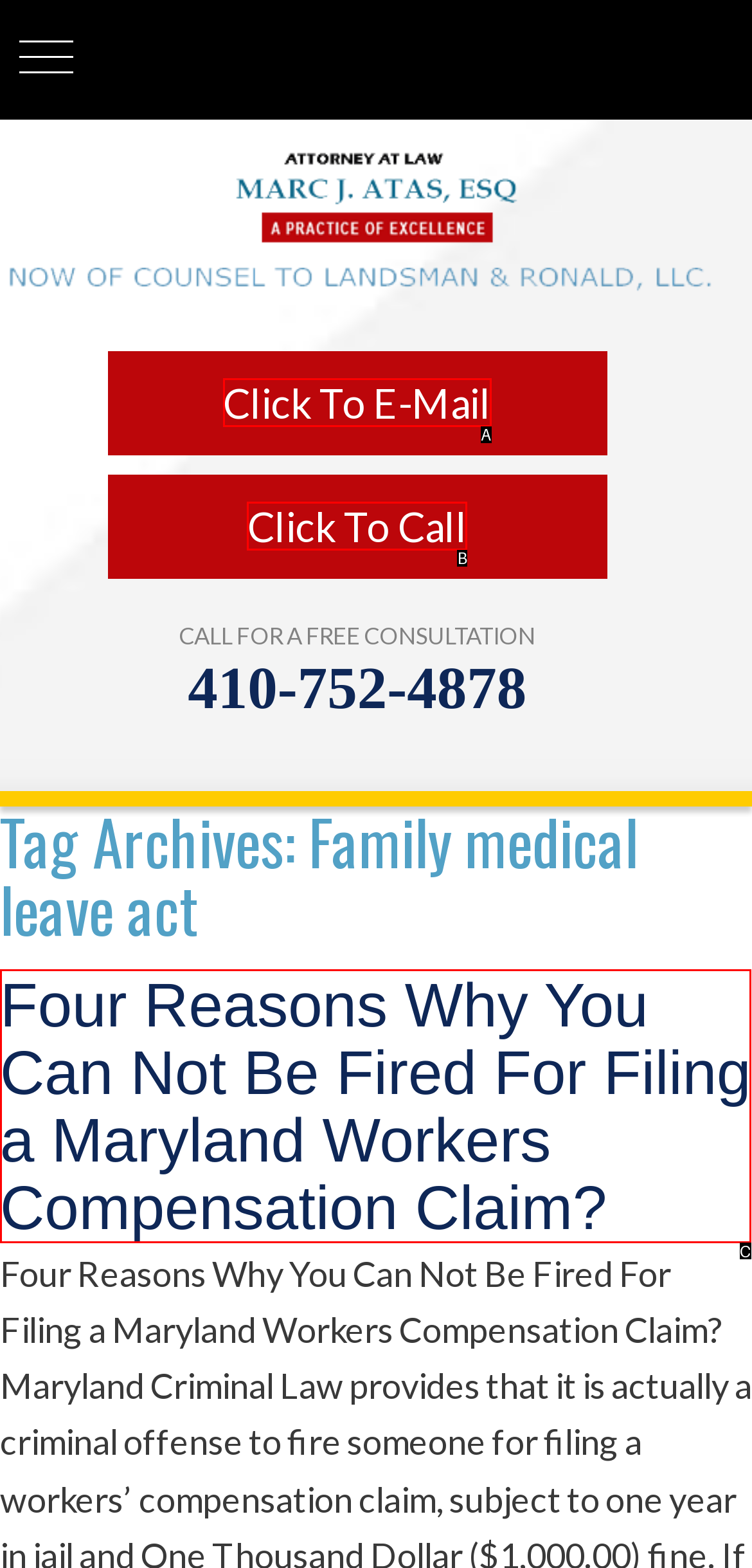Choose the HTML element that best fits the given description: Click To E-Mail. Answer by stating the letter of the option.

A